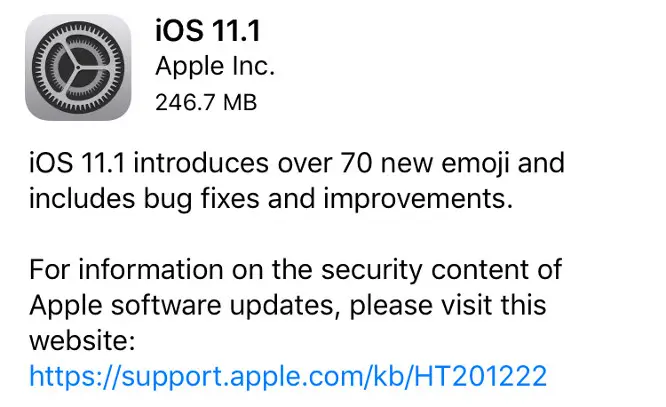Create a detailed narrative of what is happening in the image.

This image showcases the details of iOS 11.1, highlighting its features and updates. The interface includes the app icon associated with iOS, followed by the software version number and the developer, Apple Inc. The update file size is noted as 246.7 MB. Key features mentioned include the introduction of over 70 new emoji, as well as various bug fixes and improvements aimed at enhancing user experience. For further information regarding security content related to Apple software updates, a link to Apple's support website is provided at the bottom of the image. This update emphasizes both new functionalities and the continual improvement of the operating system.